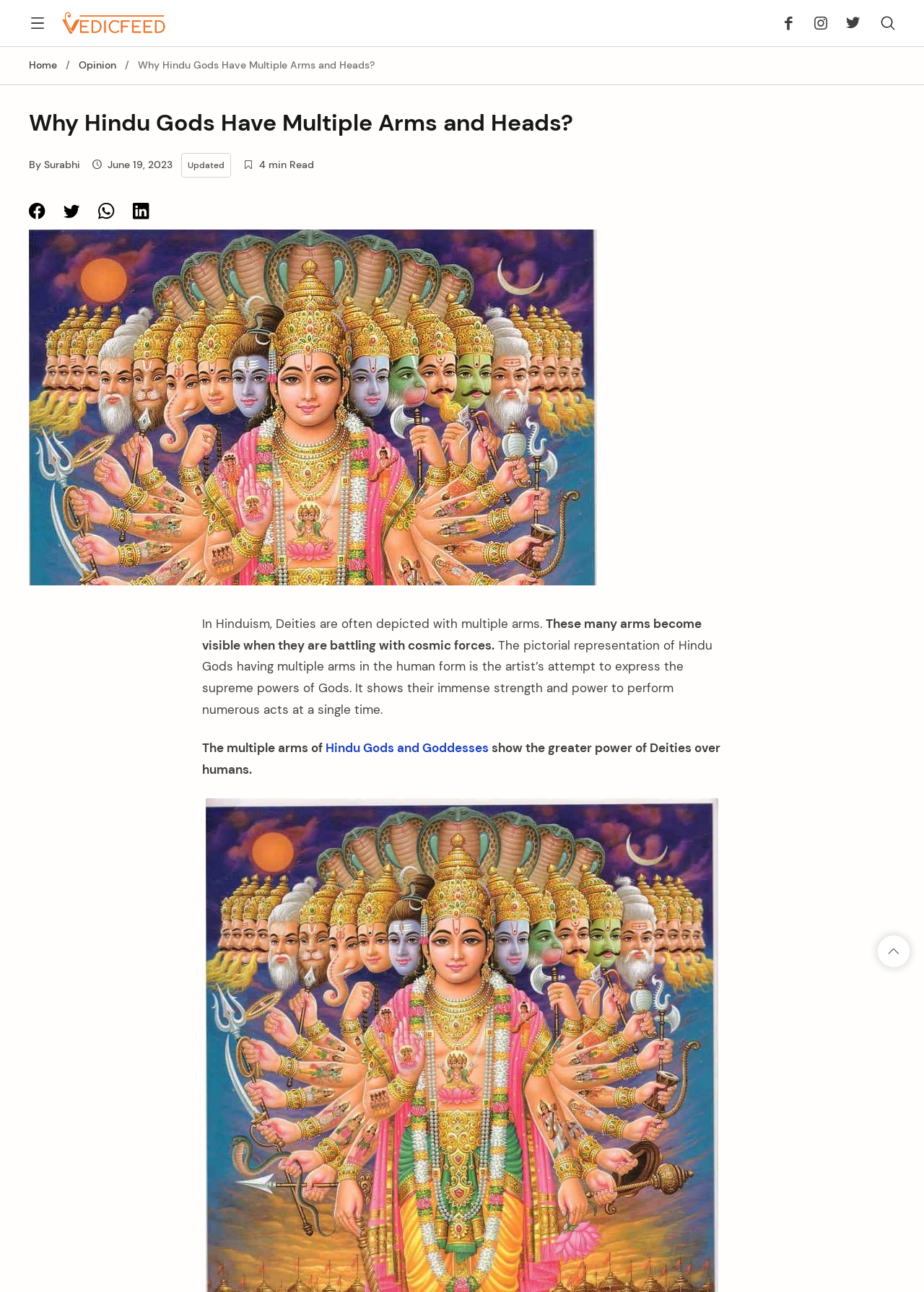Who is the author of the article?
Using the image, respond with a single word or phrase.

Surabhi